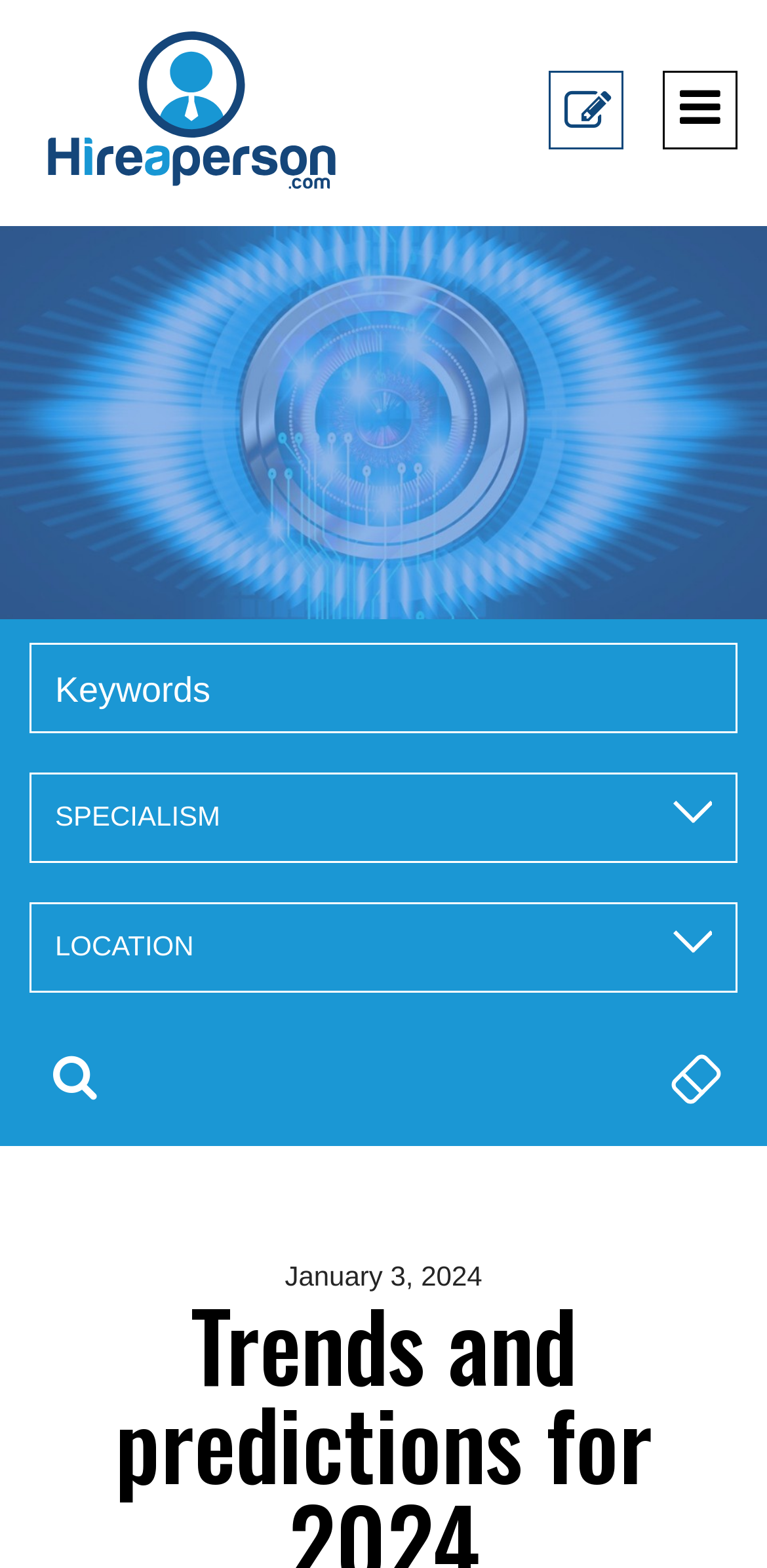Please identify the bounding box coordinates of the area that needs to be clicked to fulfill the following instruction: "Select a specialism."

[0.072, 0.509, 0.928, 0.538]